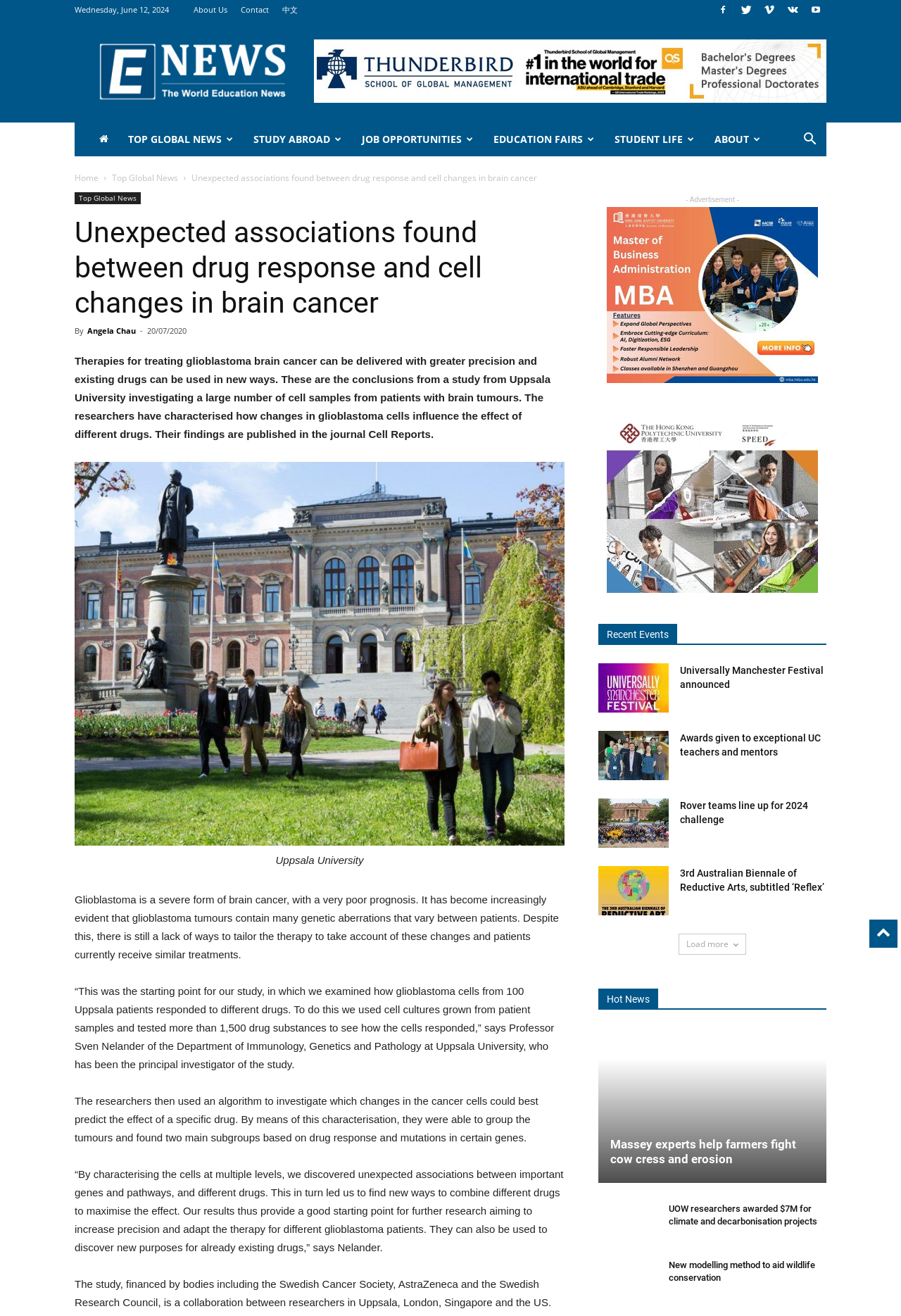Please identify the coordinates of the bounding box that should be clicked to fulfill this instruction: "Click the 'About Us' link".

[0.215, 0.003, 0.252, 0.011]